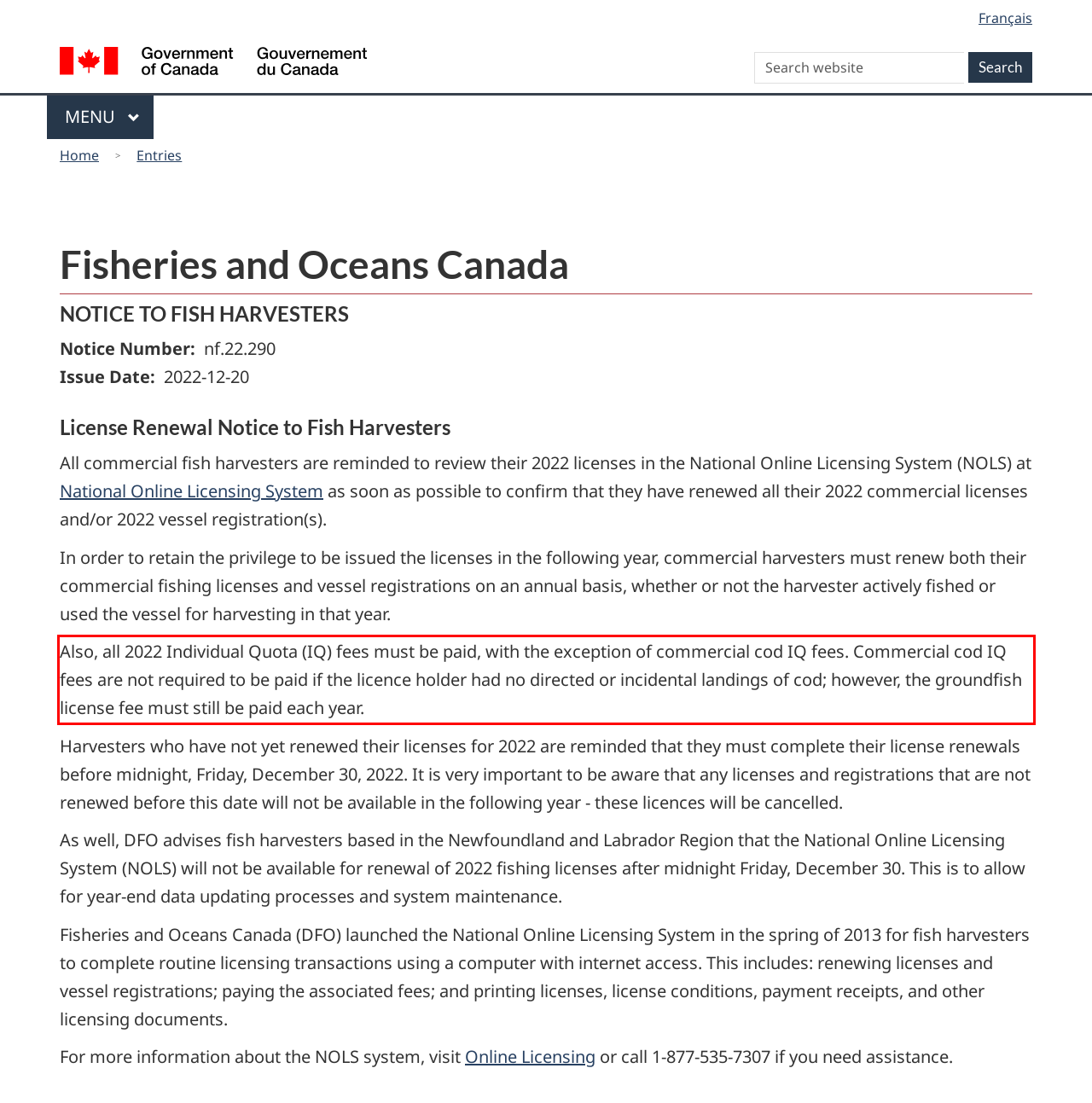Given a screenshot of a webpage, locate the red bounding box and extract the text it encloses.

Also, all 2022 Individual Quota (IQ) fees must be paid, with the exception of commercial cod IQ fees. Commercial cod IQ fees are not required to be paid if the licence holder had no directed or incidental landings of cod; however, the groundfish license fee must still be paid each year.